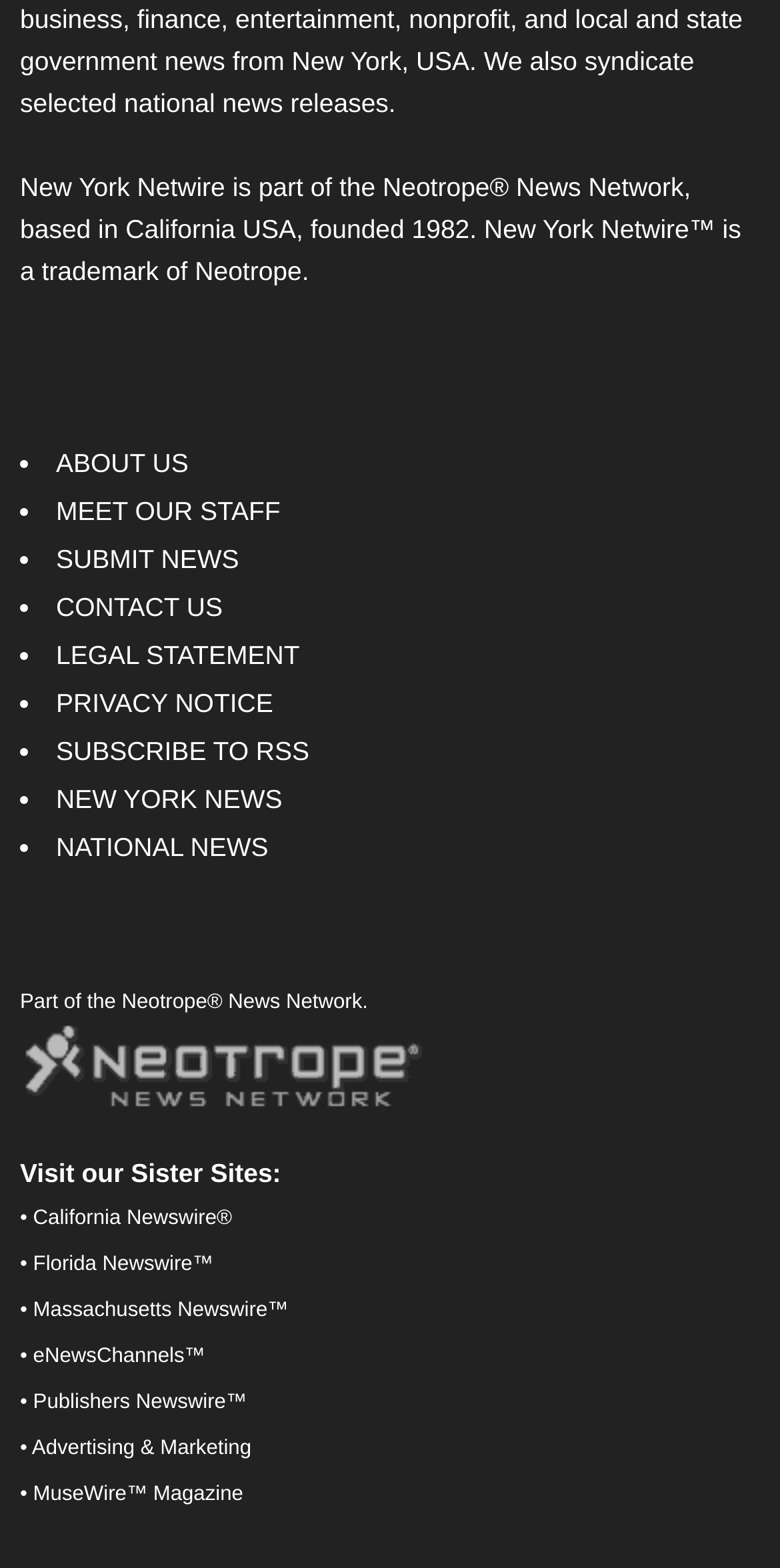Determine the bounding box coordinates for the area that needs to be clicked to fulfill this task: "Go to California Newswire". The coordinates must be given as four float numbers between 0 and 1, i.e., [left, top, right, bottom].

[0.042, 0.77, 0.297, 0.784]